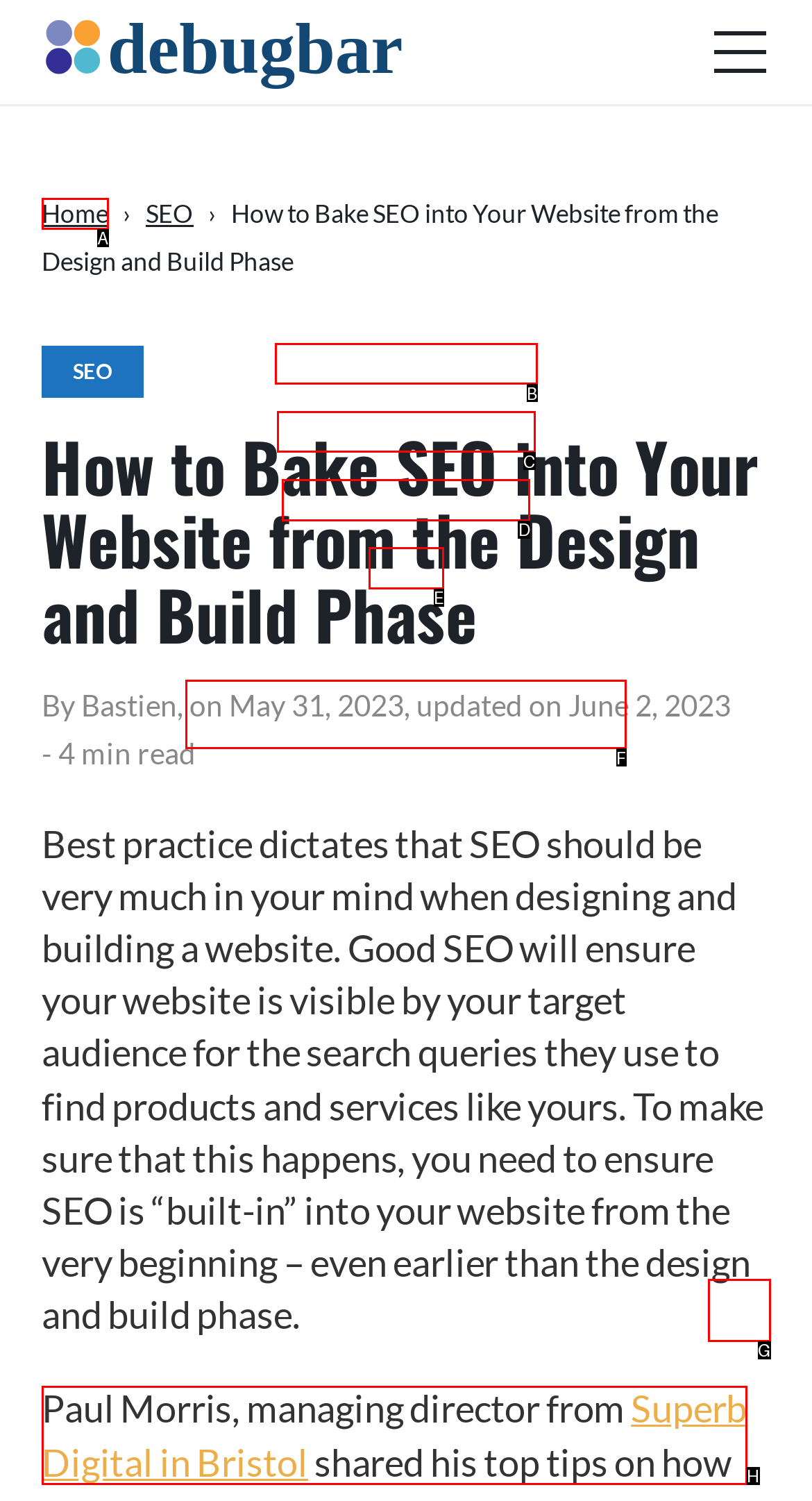Select the appropriate bounding box to fulfill the task: Download Debugbar Respond with the corresponding letter from the choices provided.

F